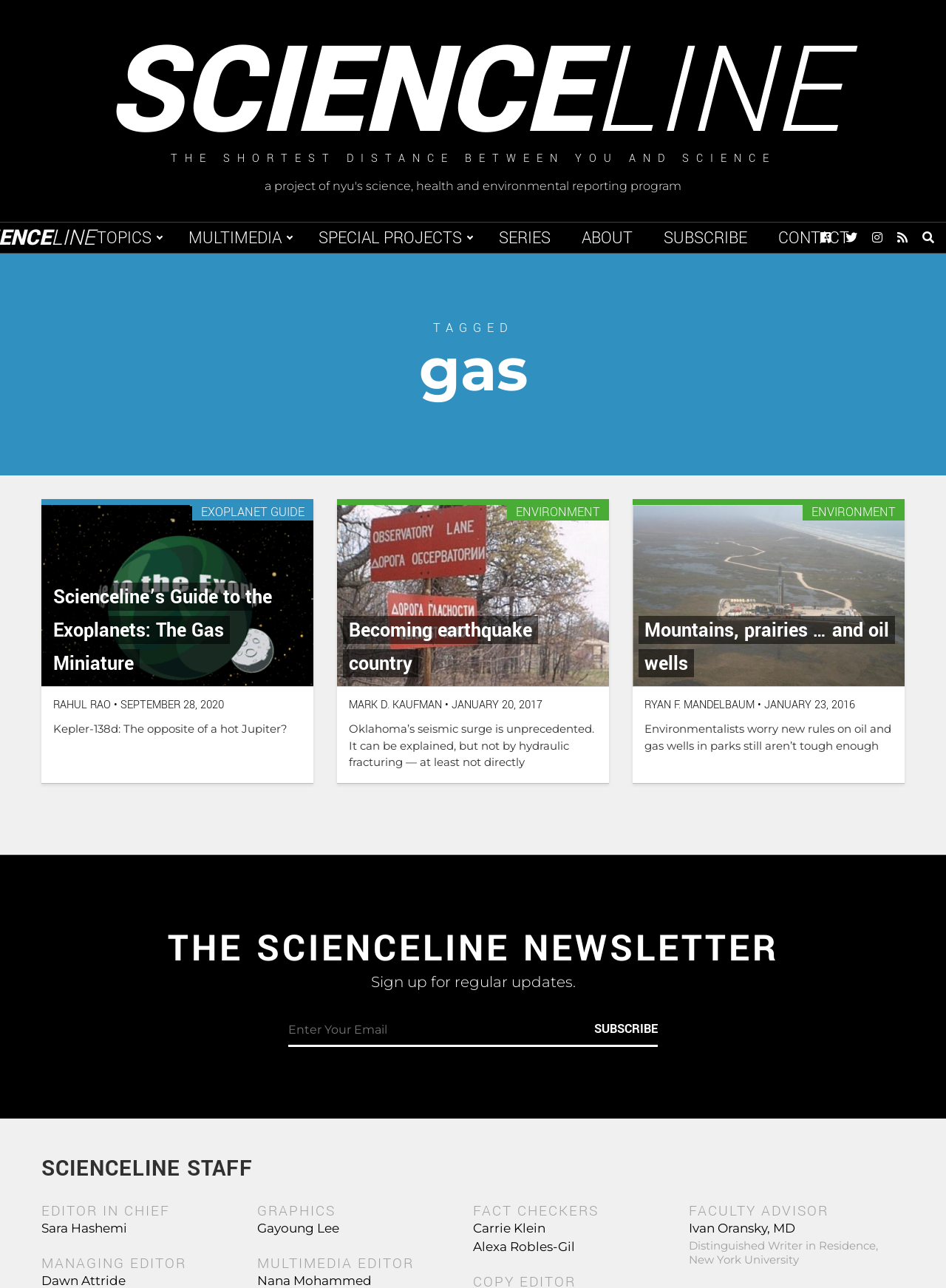What is the purpose of the textbox at the bottom of the webpage?
Look at the screenshot and respond with a single word or phrase.

Subscribe to newsletter